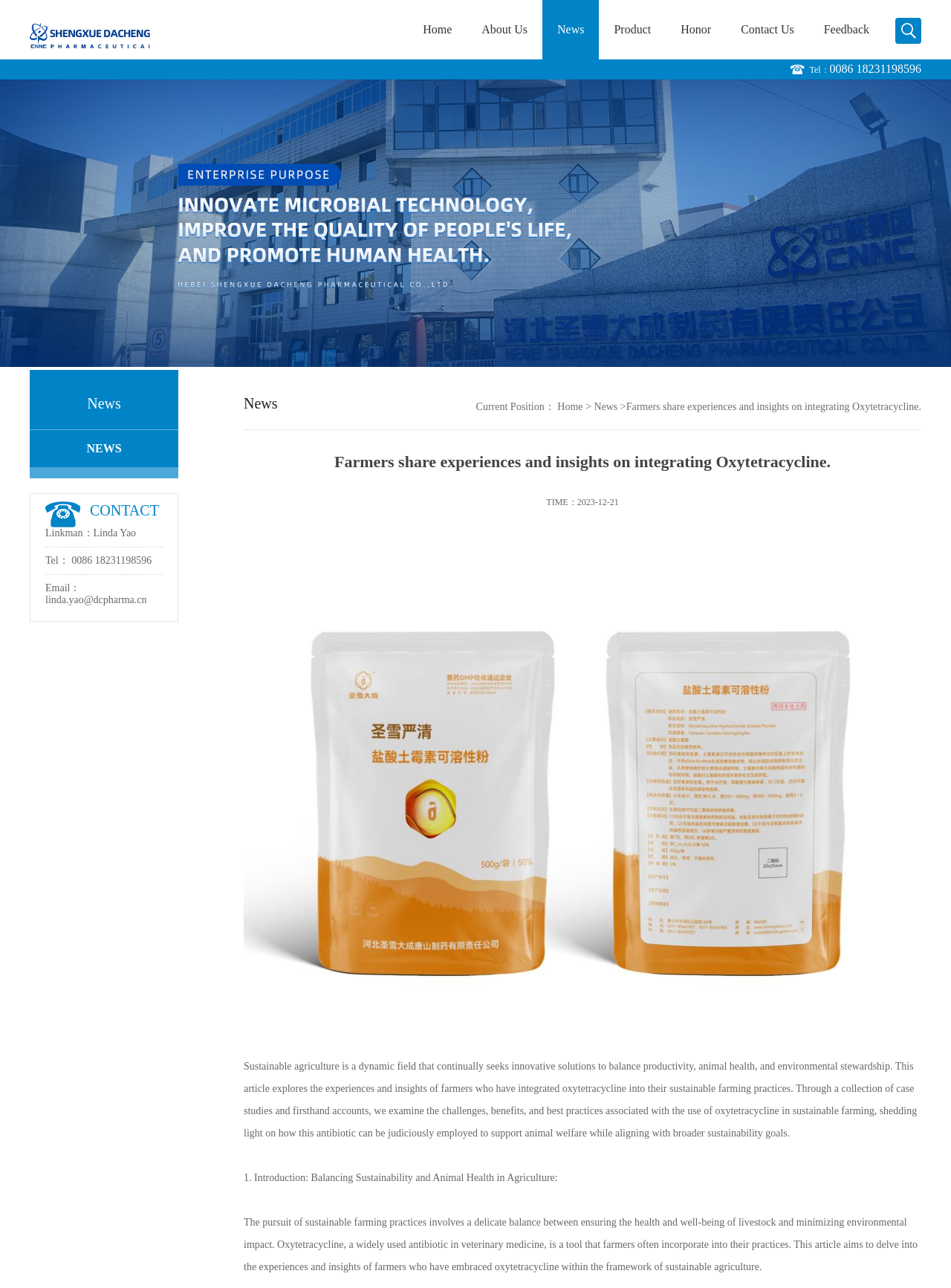Please locate the clickable area by providing the bounding box coordinates to follow this instruction: "Click NEWS".

[0.031, 0.334, 0.188, 0.363]